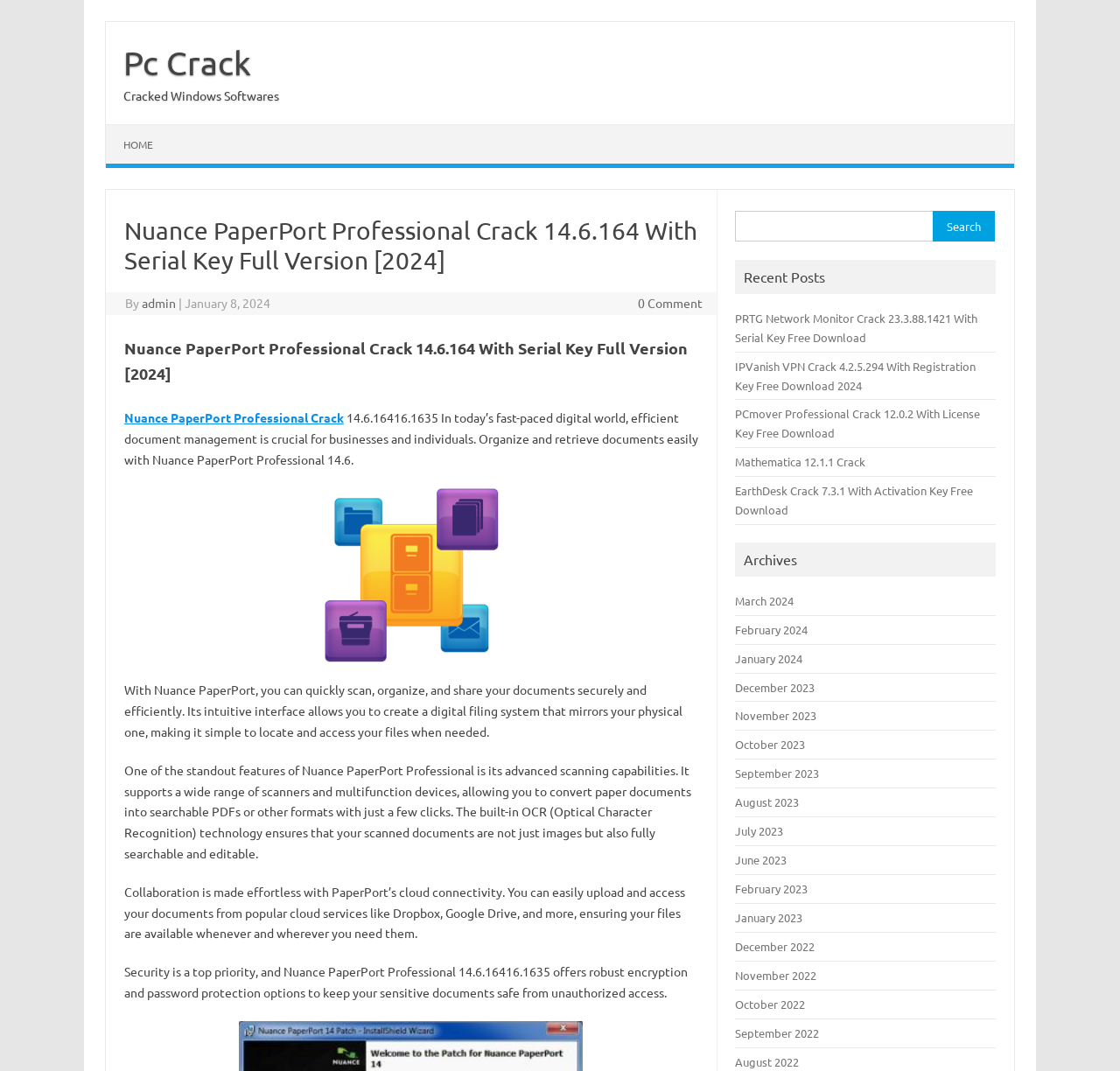Reply to the question with a single word or phrase:
What is the benefit of Nuance PaperPort's cloud connectivity?

Easy access to documents